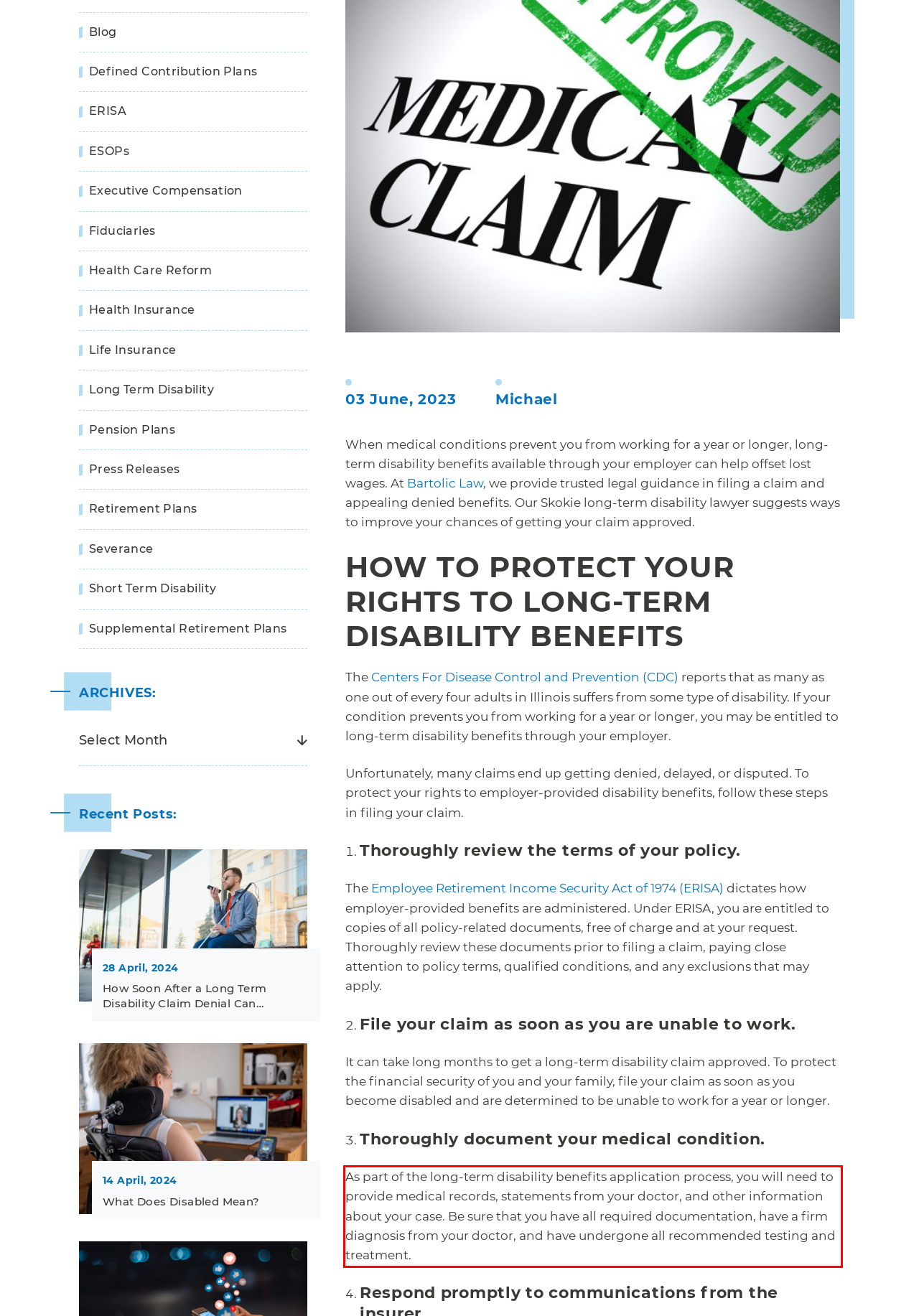Locate the red bounding box in the provided webpage screenshot and use OCR to determine the text content inside it.

As part of the long-term disability benefits application process, you will need to provide medical records, statements from your doctor, and other information about your case. Be sure that you have all required documentation, have a firm diagnosis from your doctor, and have undergone all recommended testing and treatment.